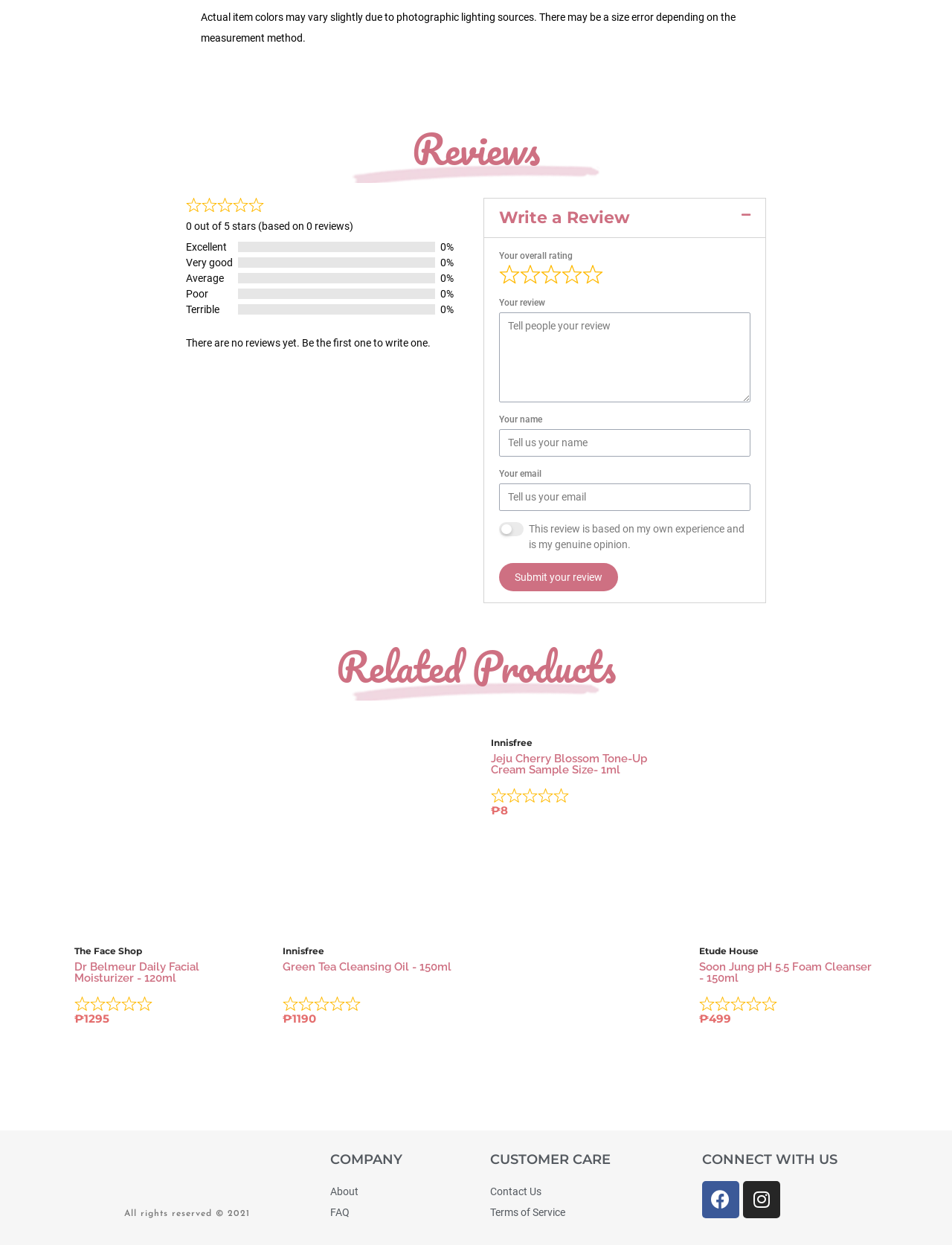Can you look at the image and give a comprehensive answer to the question:
What is the company's copyright year?

I found the copyright information at the bottom of the webpage, which states 'All rights reserved © 2021'. This indicates that the company's copyright year is 2021.